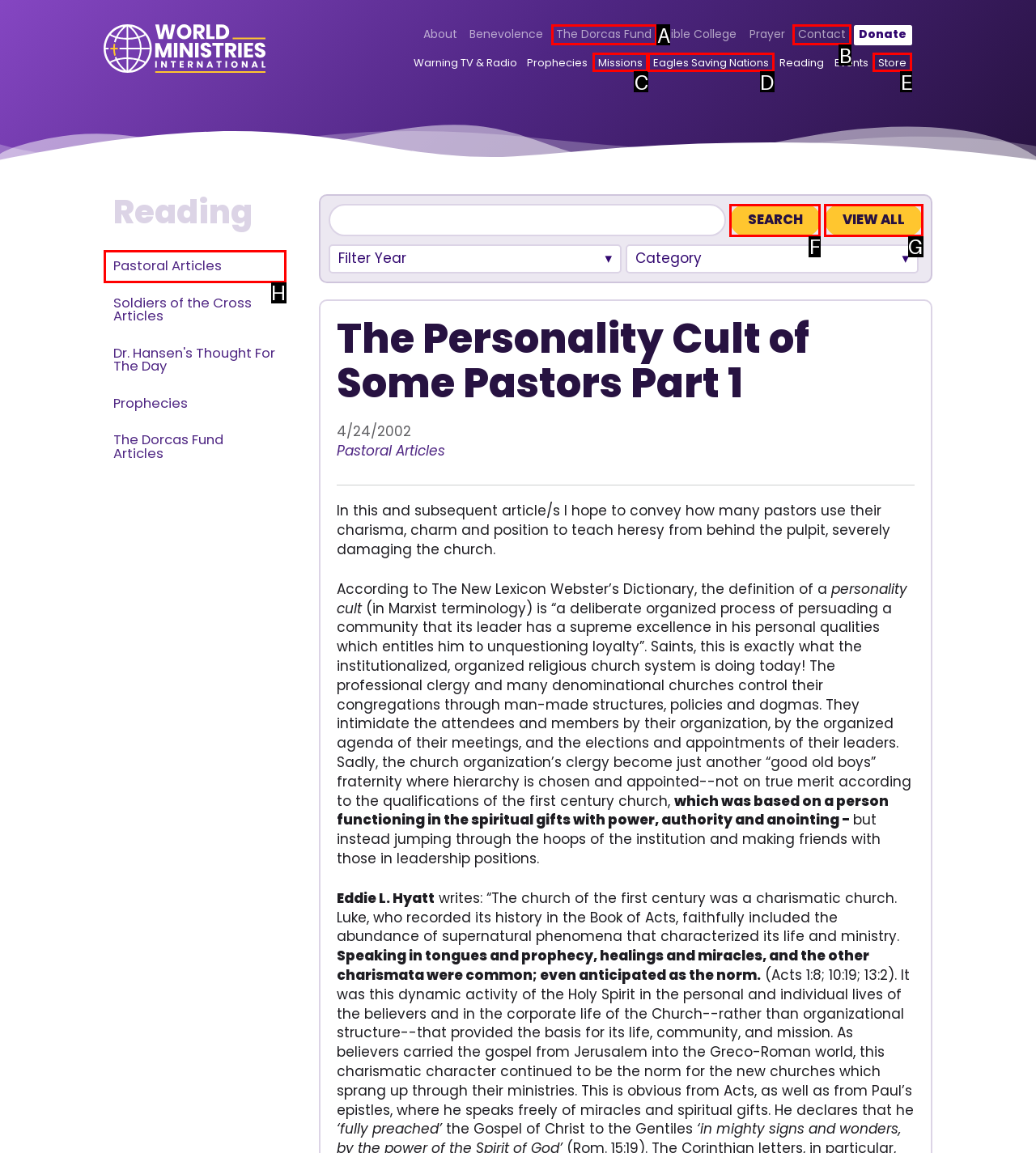Among the marked elements in the screenshot, which letter corresponds to the UI element needed for the task: Click the link to inhibitors of ERRα Signaling and their Mechanism of Action?

None